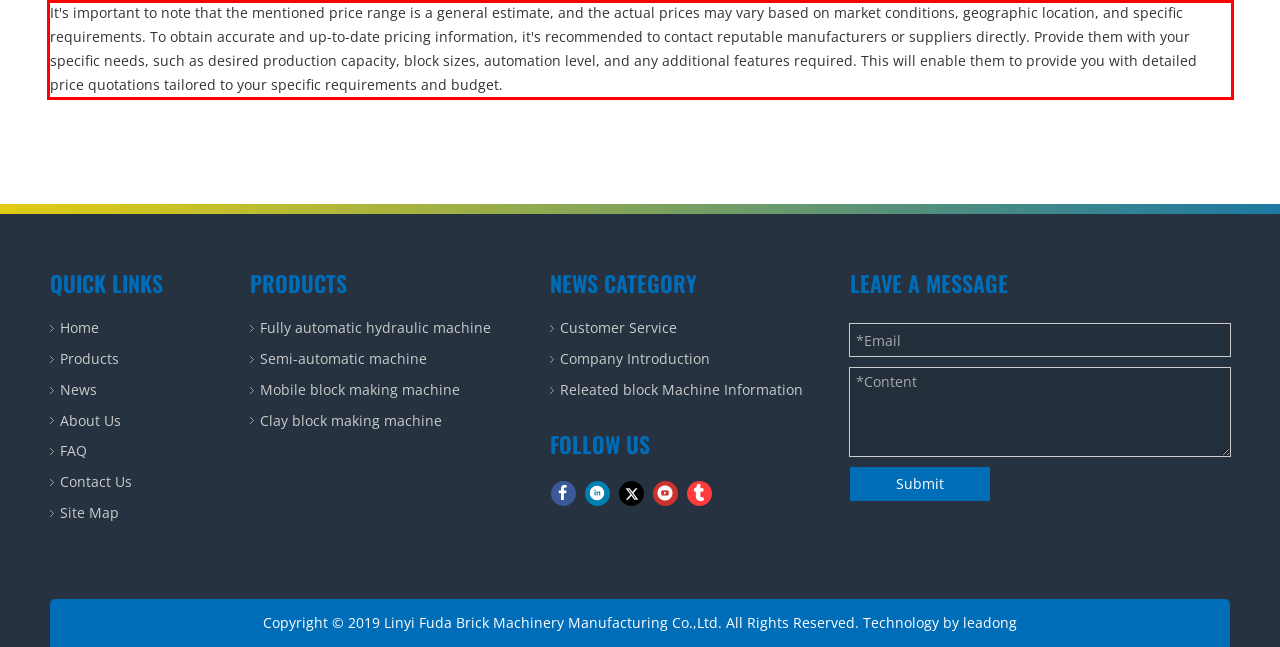Please identify and extract the text from the UI element that is surrounded by a red bounding box in the provided webpage screenshot.

It's important to note that the mentioned price range is a general estimate, and the actual prices may vary based on market conditions, geographic location, and specific requirements. To obtain accurate and up-to-date pricing information, it's recommended to contact reputable manufacturers or suppliers directly. Provide them with your specific needs, such as desired production capacity, block sizes, automation level, and any additional features required. This will enable them to provide you with detailed price quotations tailored to your specific requirements and budget.